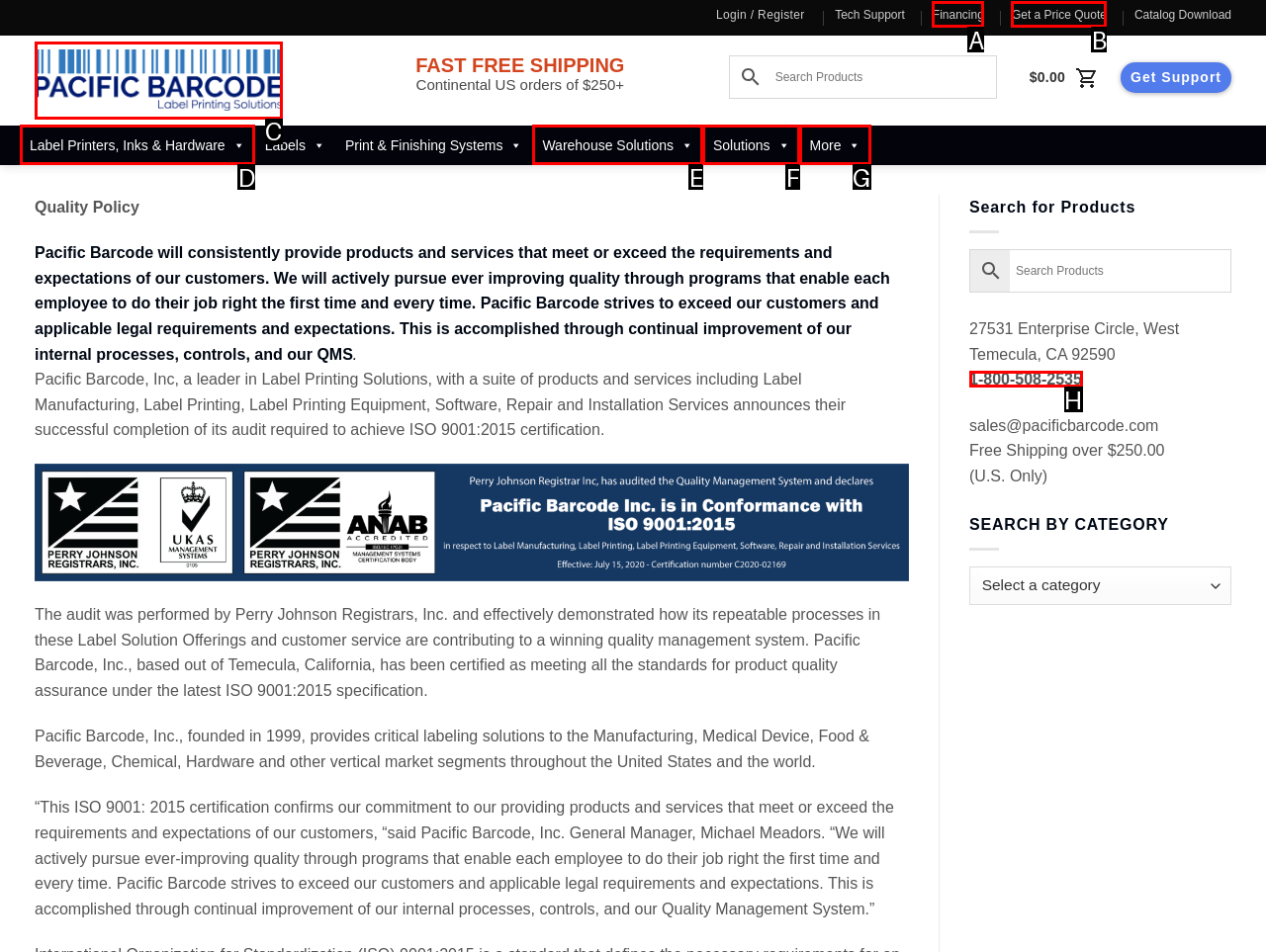Pick the right letter to click to achieve the task: Call 1-800-508-2535
Answer with the letter of the correct option directly.

H